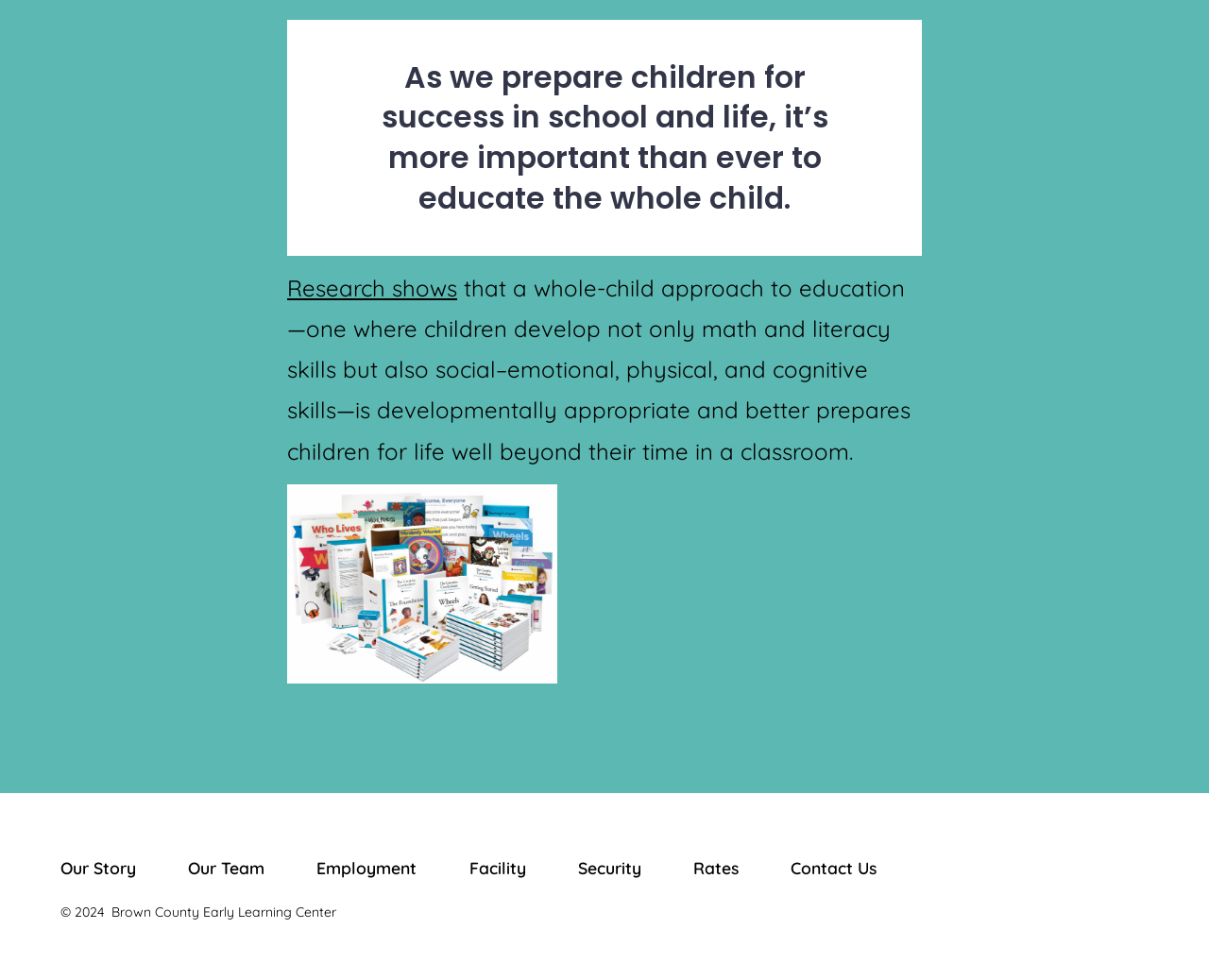Given the element description, predict the bounding box coordinates in the format (top-left x, top-left y, bottom-right x, bottom-right y), using floating point numbers between 0 and 1: Facility

[0.368, 0.865, 0.455, 0.908]